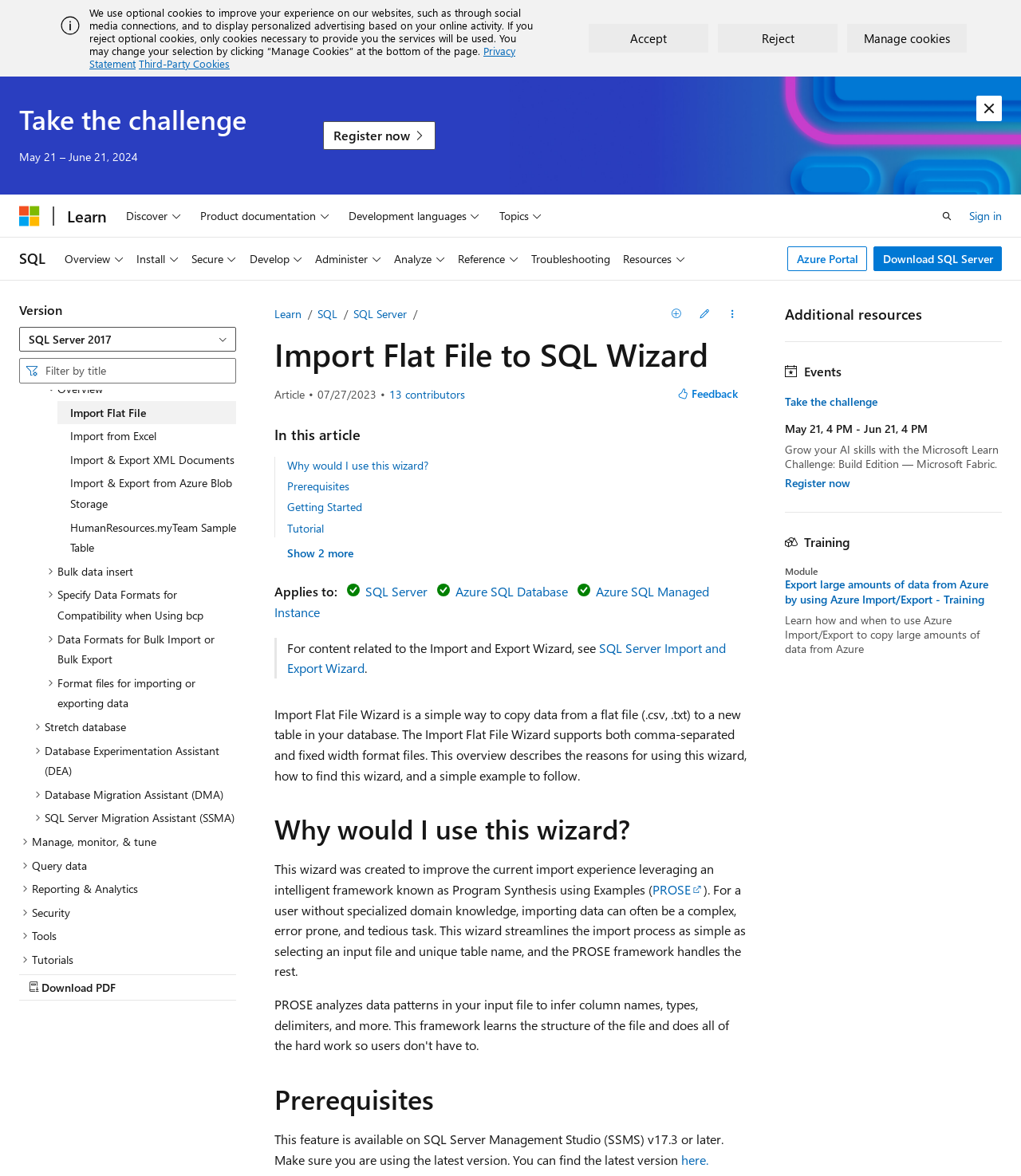Please determine the bounding box coordinates of the area that needs to be clicked to complete this task: 'Search for something'. The coordinates must be four float numbers between 0 and 1, formatted as [left, top, right, bottom].

[0.019, 0.304, 0.231, 0.326]